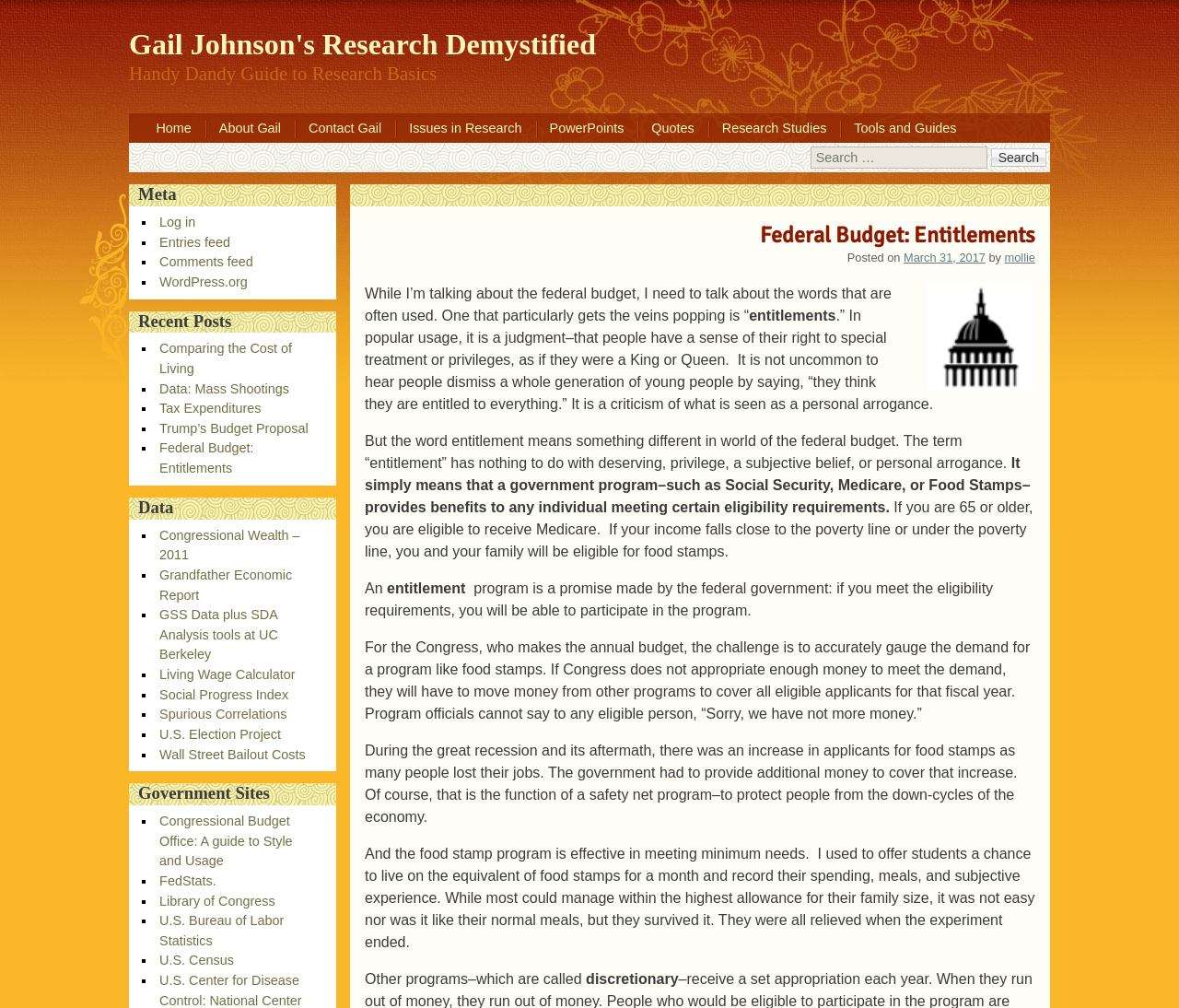Please reply to the following question using a single word or phrase: 
How many data sources are listed under 'Data'?

9